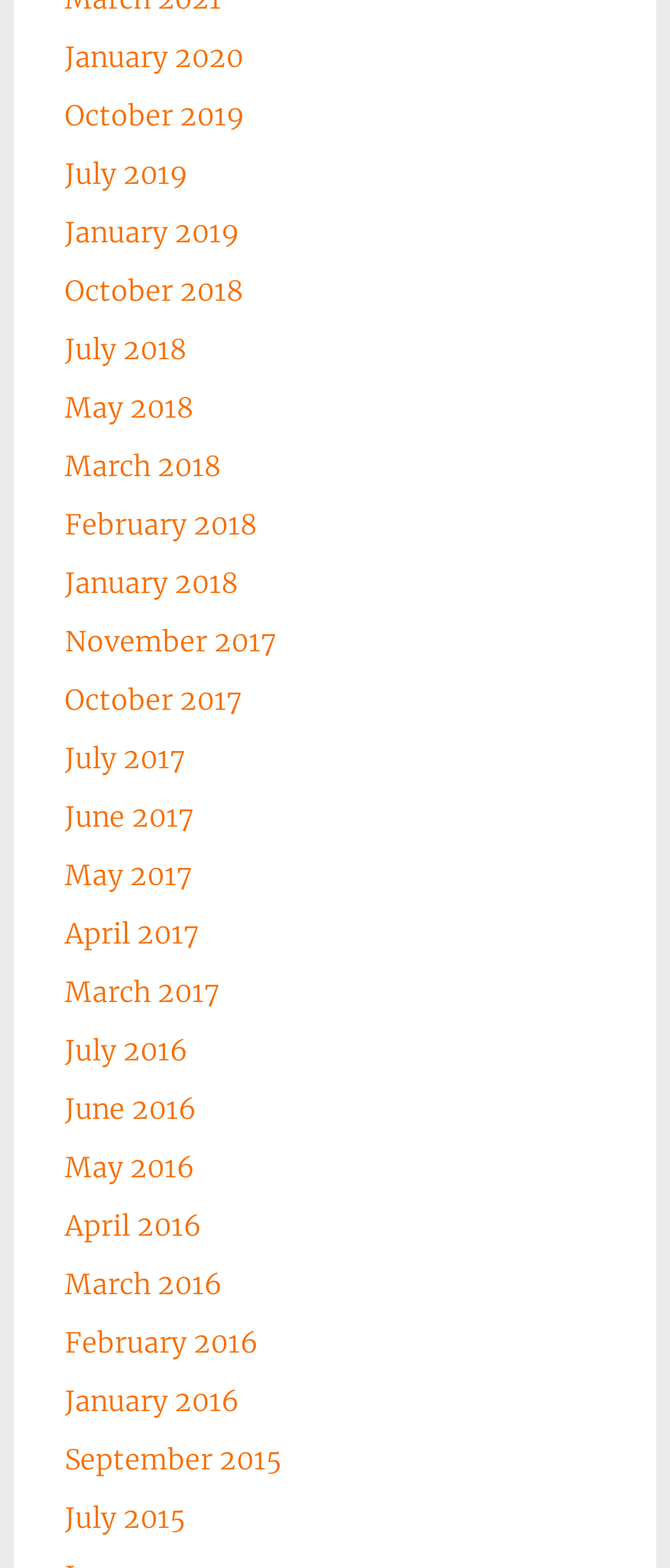How many links are available on this webpage?
Please answer using one word or phrase, based on the screenshot.

212